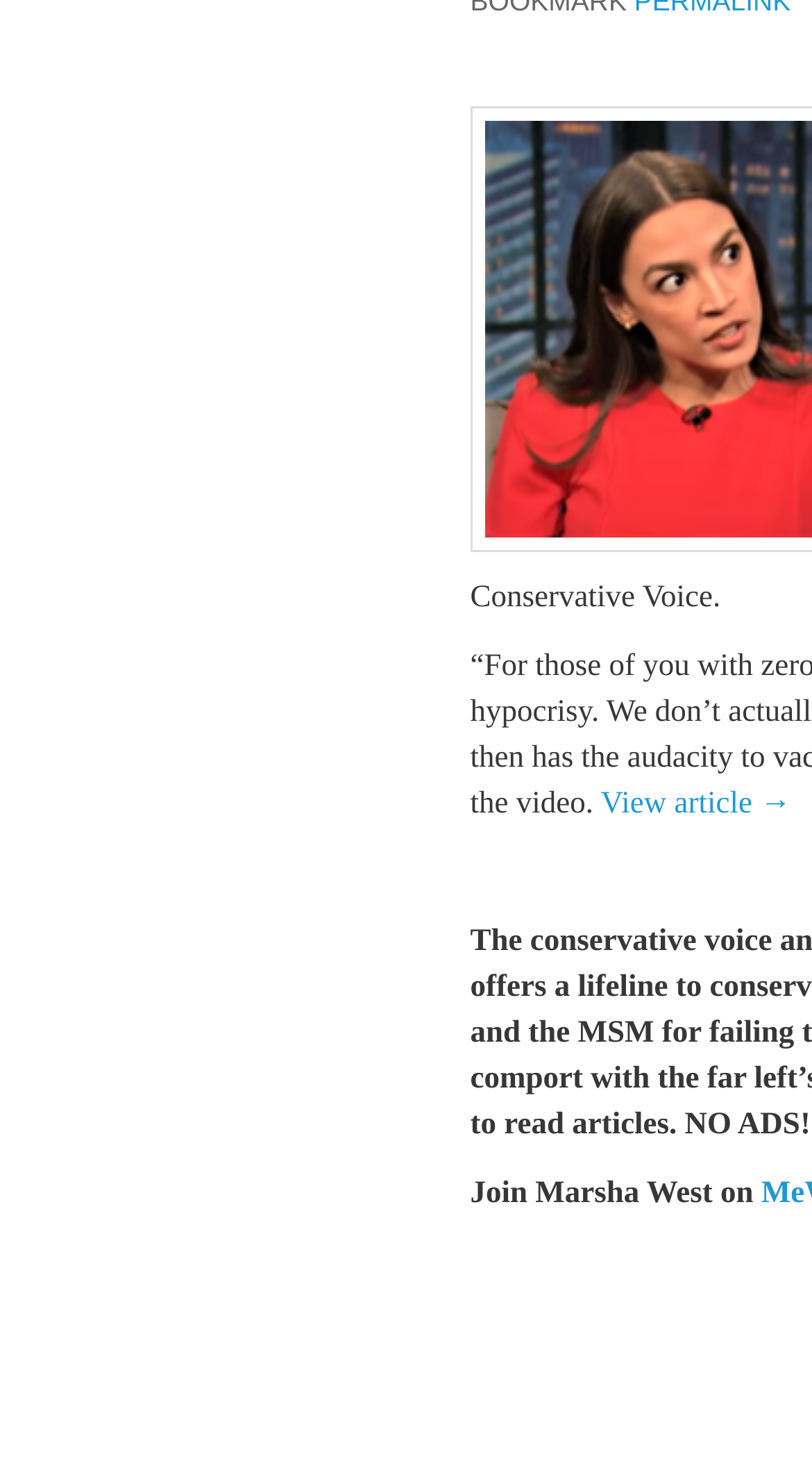Bounding box coordinates should be provided in the format (top-left x, top-left y, bottom-right x, bottom-right y) with all values between 0 and 1. Identify the bounding box for this UI element: View article →

[0.74, 0.534, 0.974, 0.556]